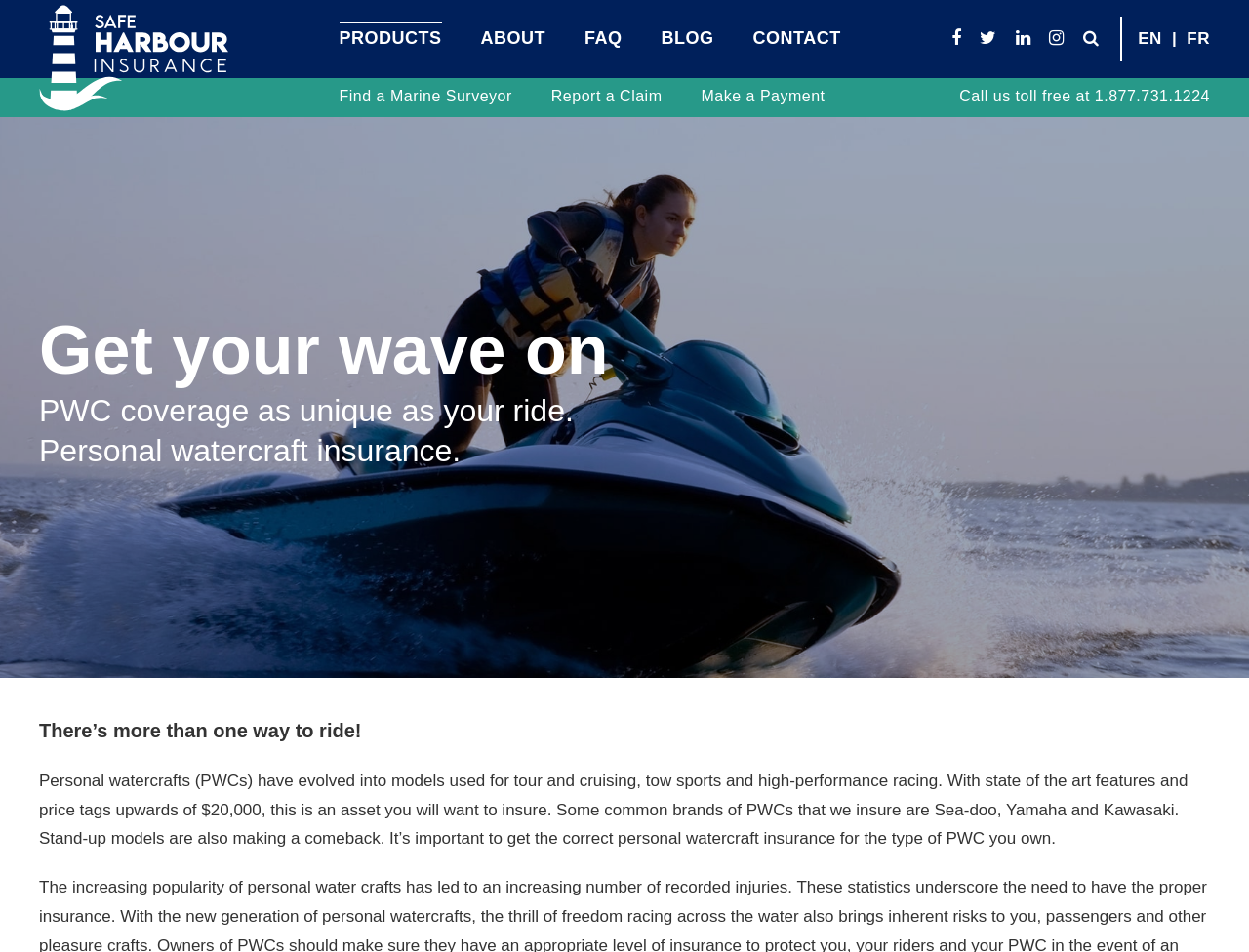Find and specify the bounding box coordinates that correspond to the clickable region for the instruction: "Switch to French language".

[0.95, 0.031, 0.969, 0.05]